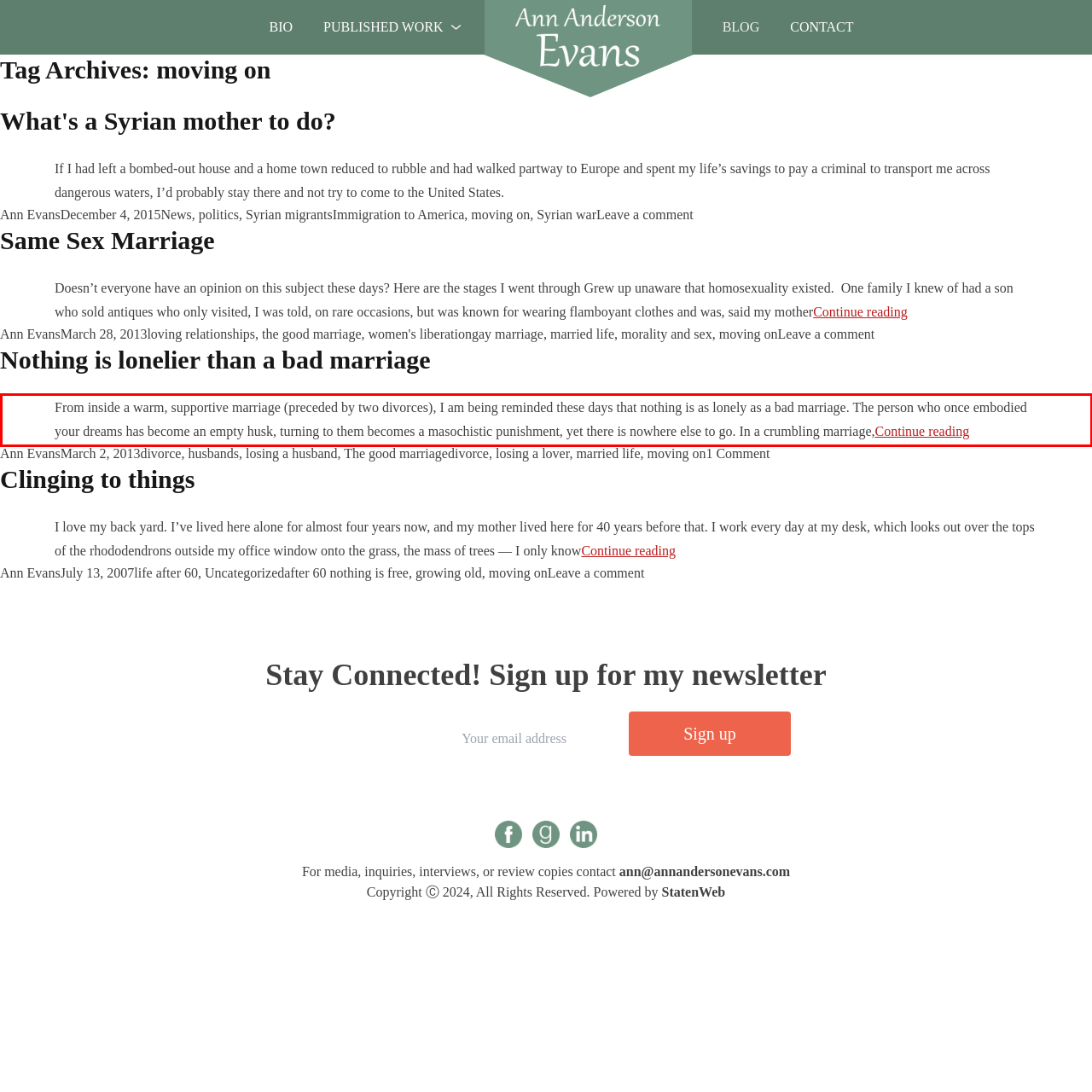Using the provided screenshot, read and generate the text content within the red-bordered area.

From inside a warm, supportive marriage (preceded by two divorces), I am being reminded these days that nothing is as lonely as a bad marriage. The person who once embodied your dreams has become an empty husk, turning to them becomes a masochistic punishment, yet there is nowhere else to go. In a crumbling marriage,Continue reading “Nothing is lonelier than a bad marriage”